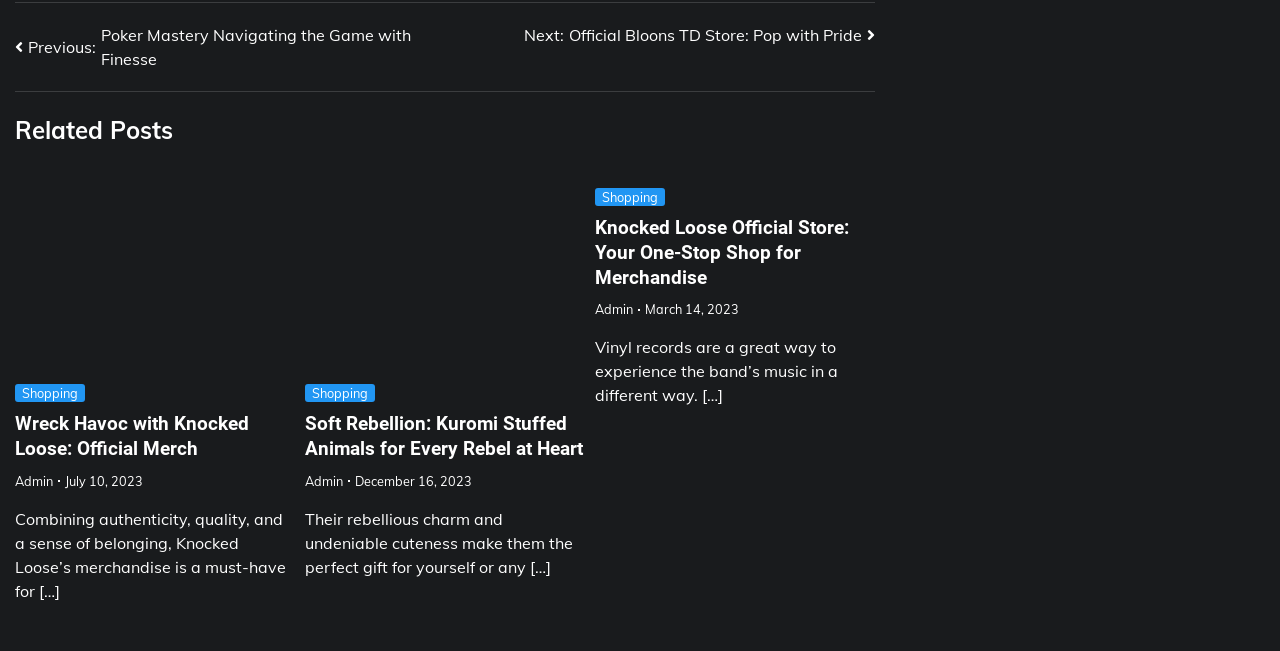Please identify the bounding box coordinates of the element that needs to be clicked to perform the following instruction: "Click on 'Previous: Poker Mastery Navigating the Game with Finesse'".

[0.012, 0.035, 0.348, 0.109]